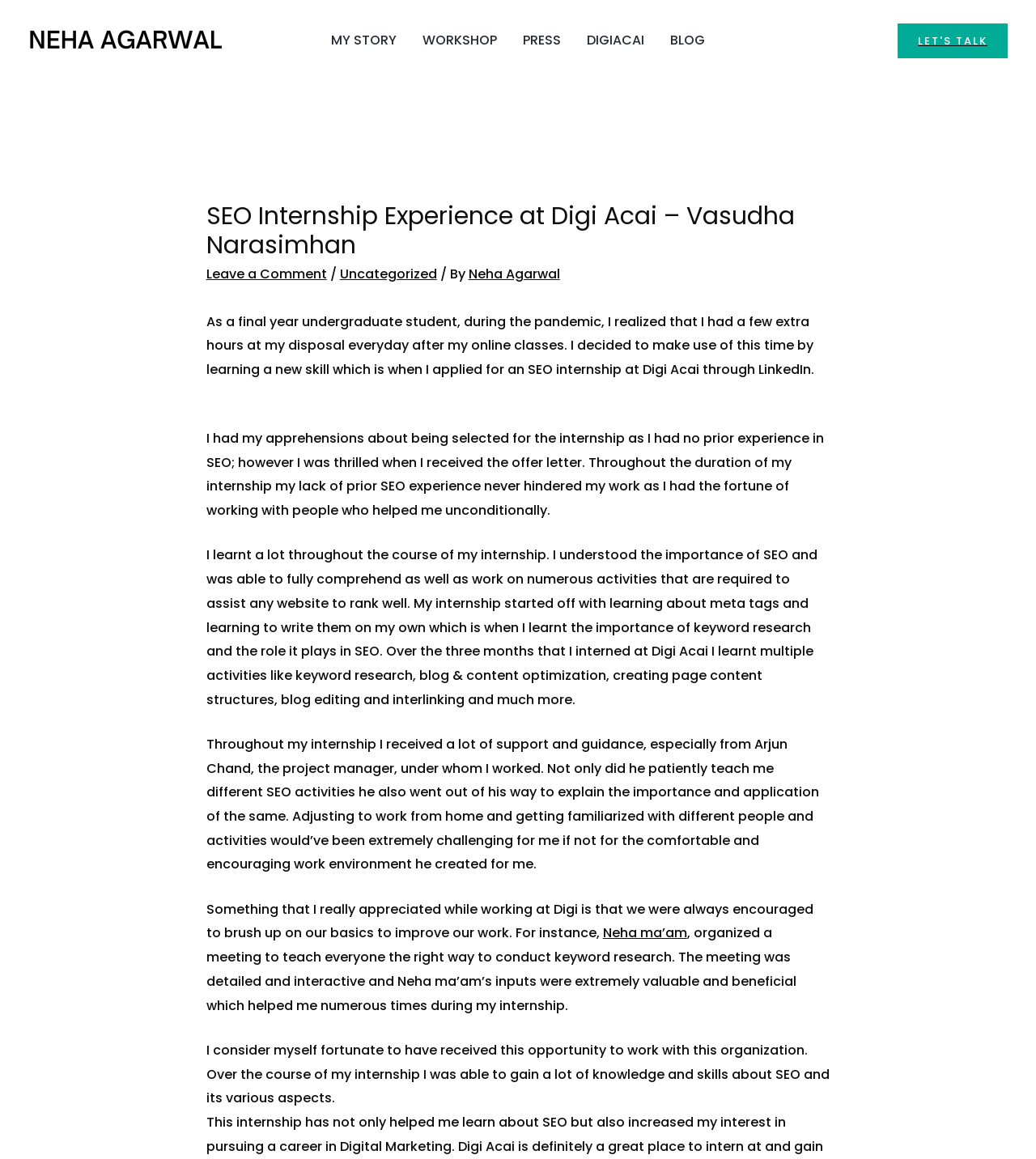Predict the bounding box coordinates of the UI element that matches this description: "Workshop". The coordinates should be in the format [left, top, right, bottom] with each value between 0 and 1.

[0.395, 0.01, 0.492, 0.059]